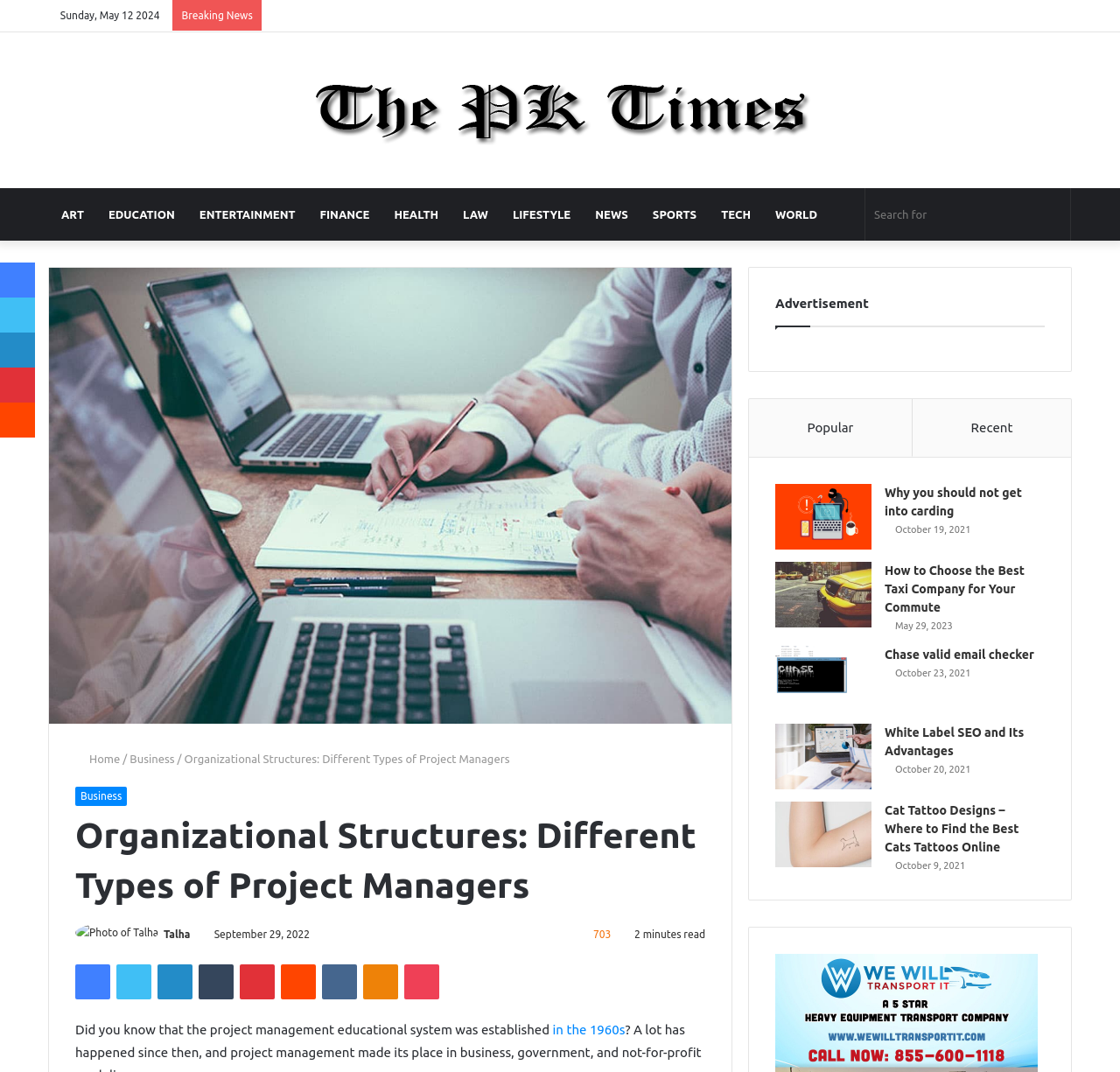Locate the heading on the webpage and return its text.

Organizational Structures: Different Types of Project Managers